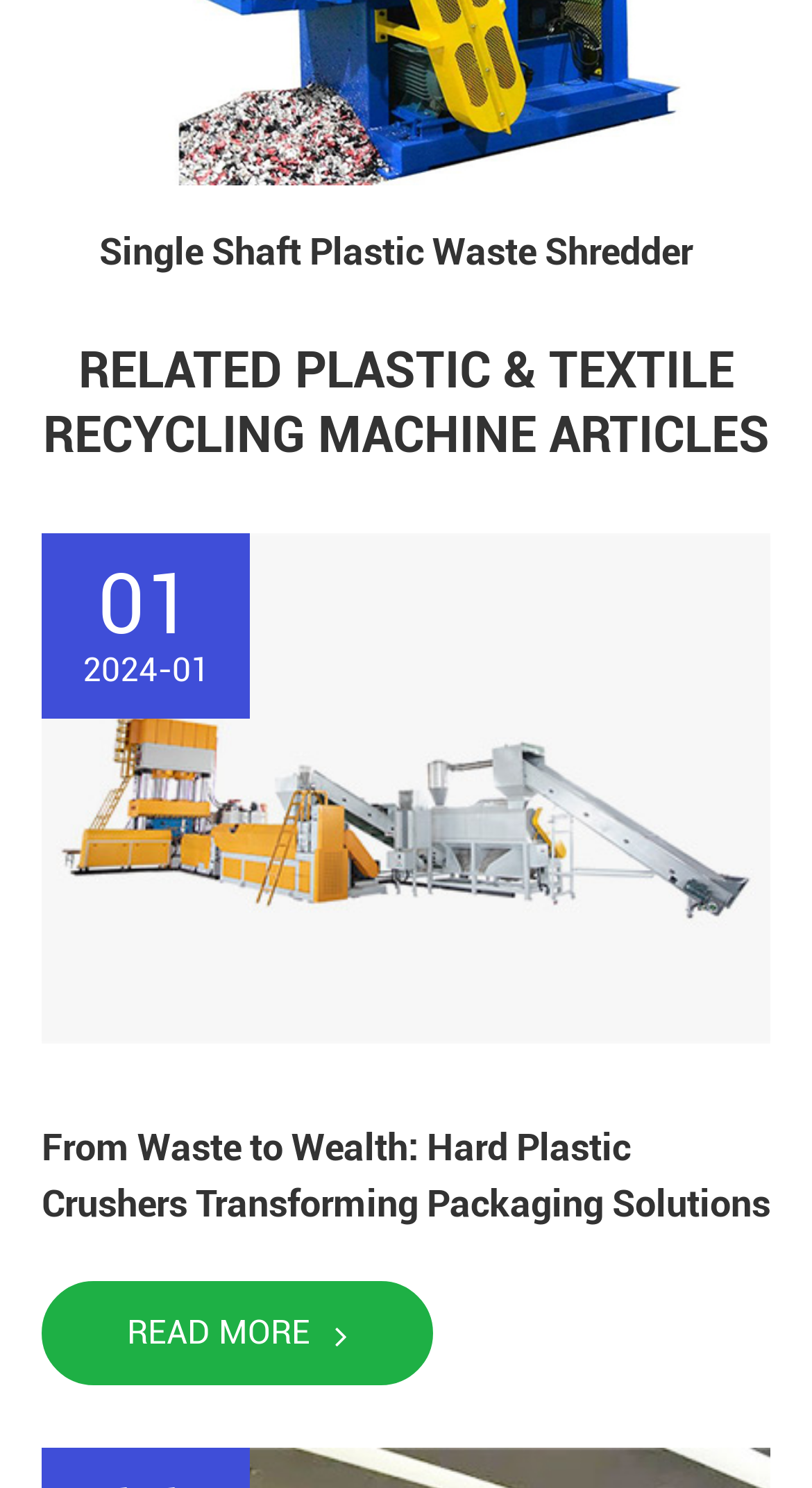Examine the image carefully and respond to the question with a detailed answer: 
What is the topic of the article?

Based on the webpage, I can see that there are links and text related to plastic recycling, such as 'Single Shaft Plastic Waste Shredder' and 'From Waste to Wealth: Hard Plastic Crushers Transforming Packaging Solutions'. This suggests that the topic of the article is plastic recycling.